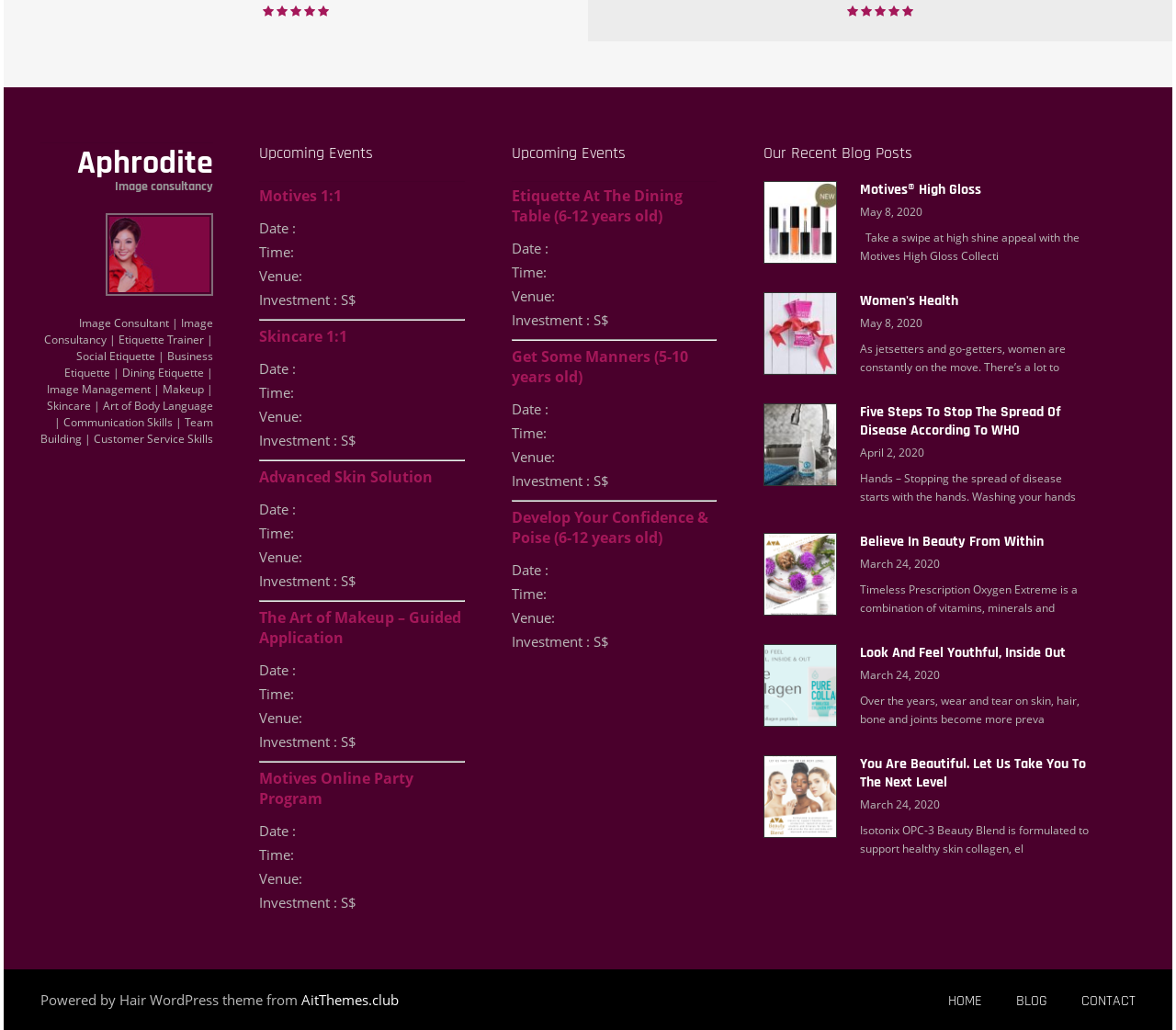Please determine the bounding box coordinates of the element to click in order to execute the following instruction: "Click on Apply". The coordinates should be four float numbers between 0 and 1, specified as [left, top, right, bottom].

None